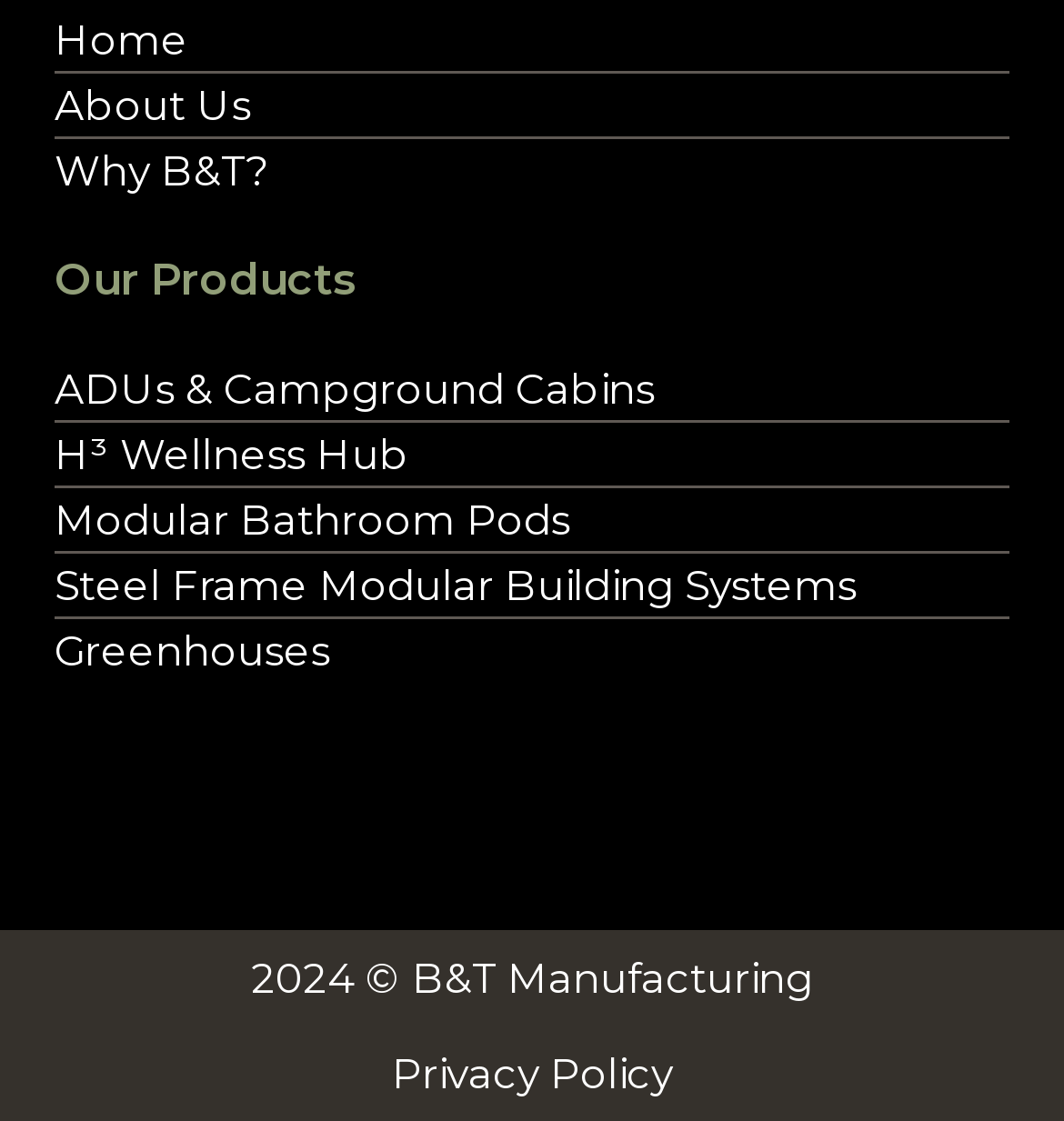Identify the bounding box coordinates of the clickable region necessary to fulfill the following instruction: "view privacy policy". The bounding box coordinates should be four float numbers between 0 and 1, i.e., [left, top, right, bottom].

[0.368, 0.935, 0.632, 0.982]